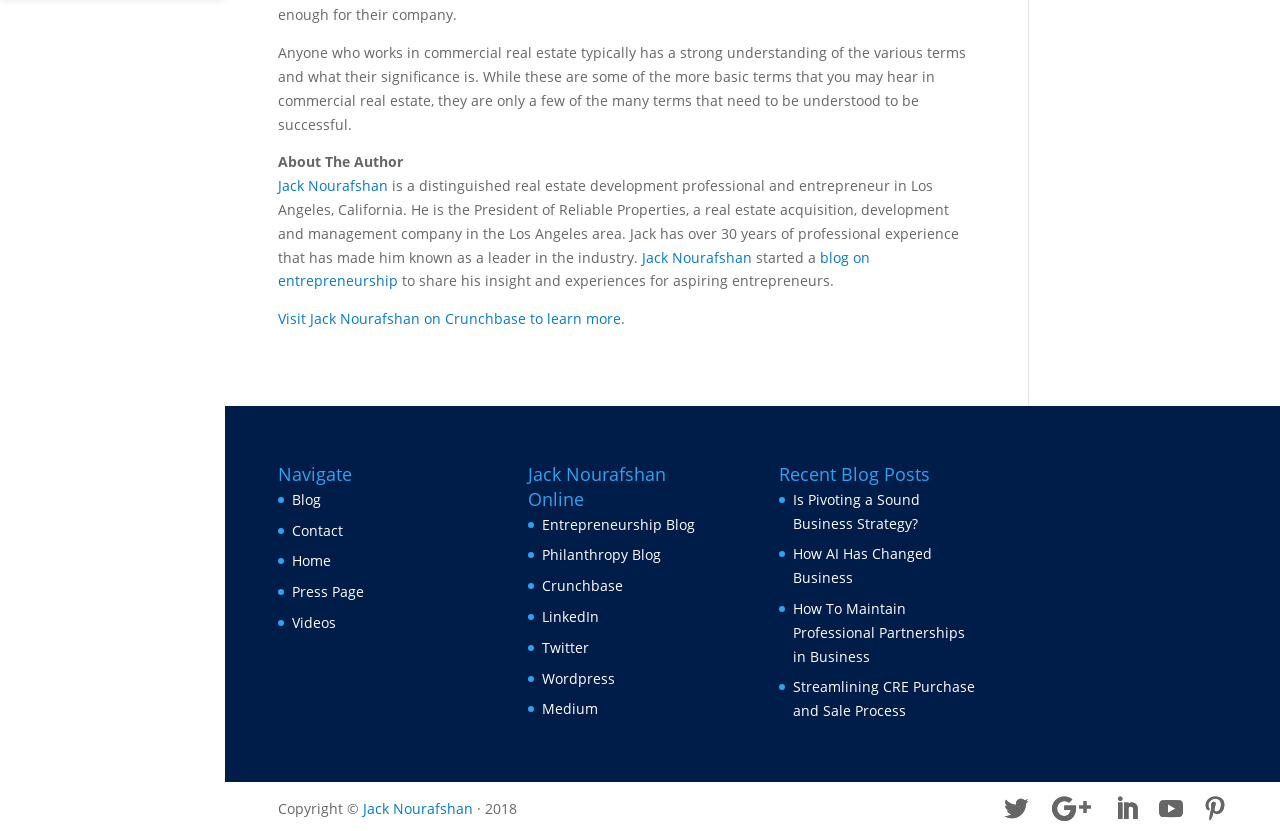What social media platforms does the author have a presence on?
Based on the screenshot, give a detailed explanation to answer the question.

The author's social media presence can be determined by looking at the links provided, which include LinkedIn, Twitter, Wordpress, and Medium.